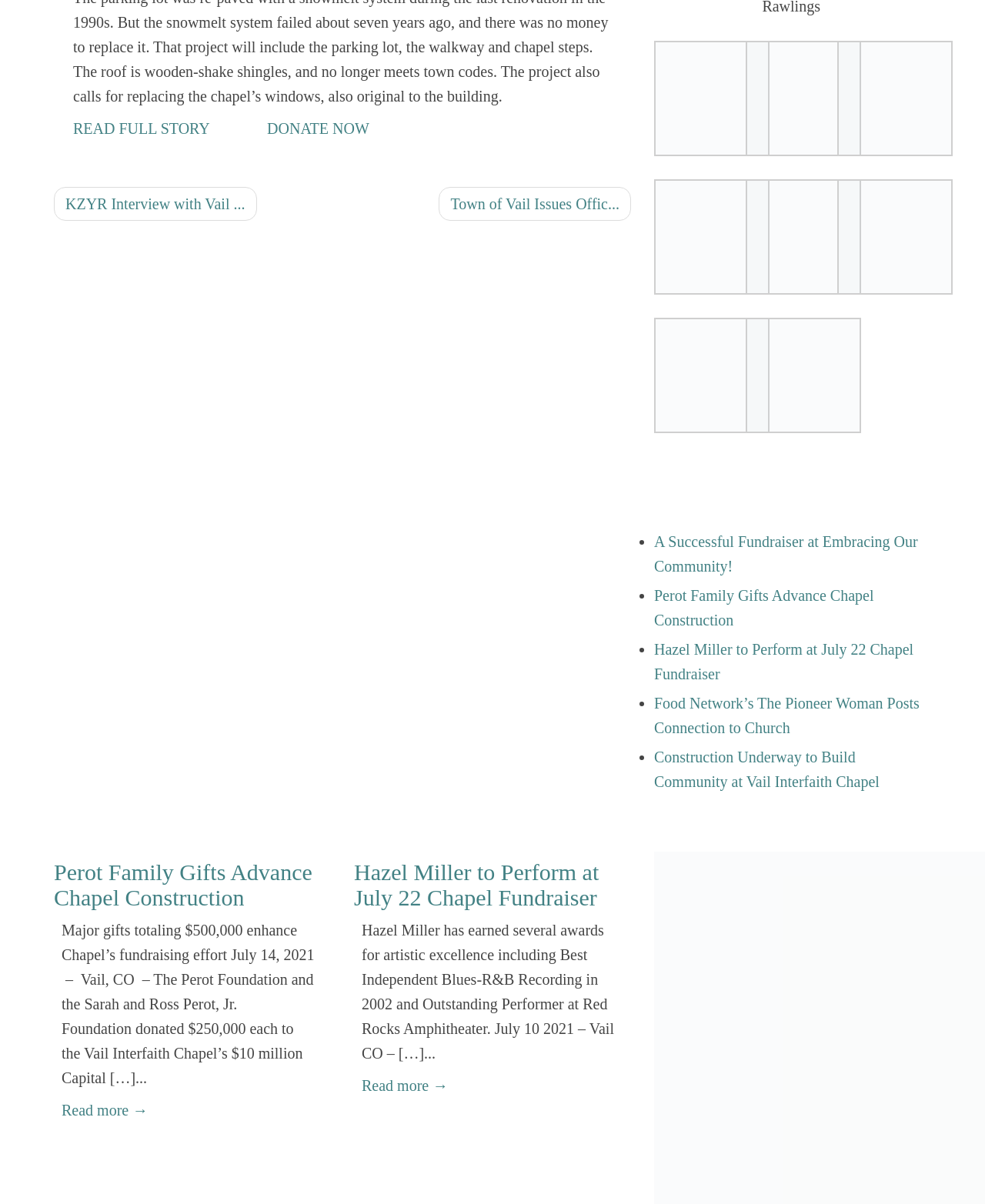Please provide the bounding box coordinates for the UI element as described: "Read more →". The coordinates must be four floats between 0 and 1, represented as [left, top, right, bottom].

[0.367, 0.895, 0.455, 0.909]